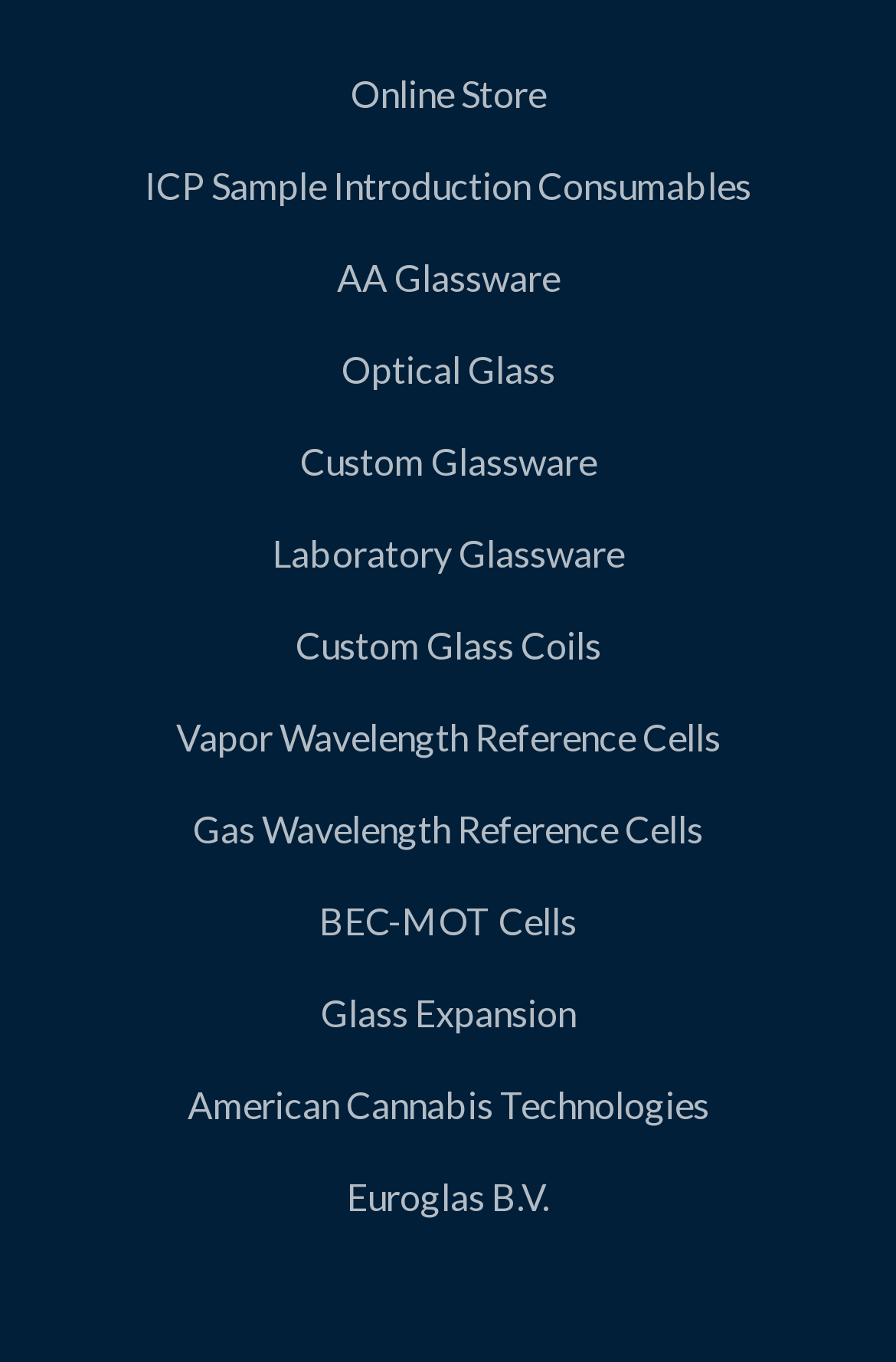Give a concise answer of one word or phrase to the question: 
Is there a section for custom products on the website?

Yes